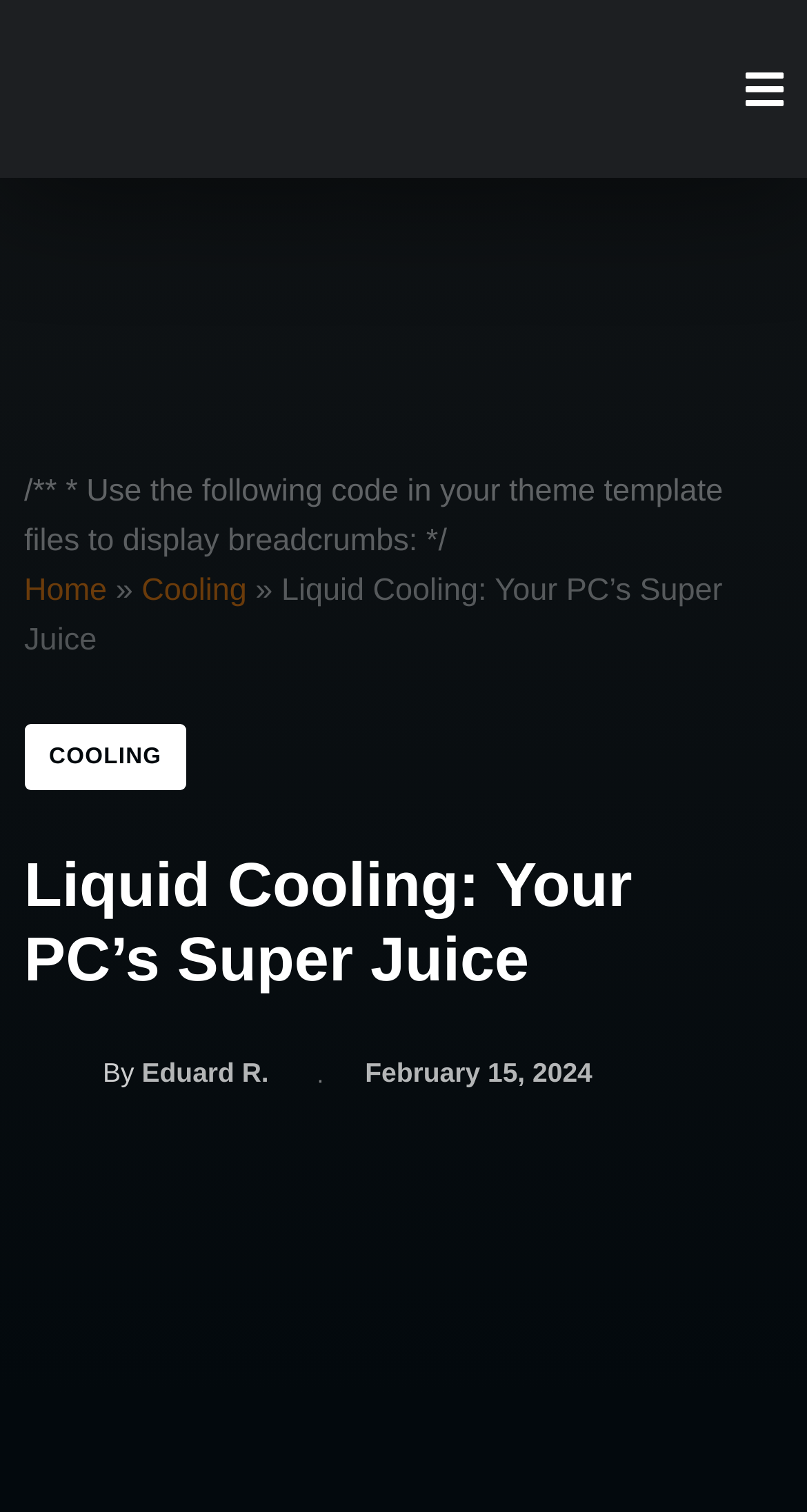Determine the bounding box for the described UI element: "February 15, 2024".

[0.452, 0.7, 0.734, 0.72]